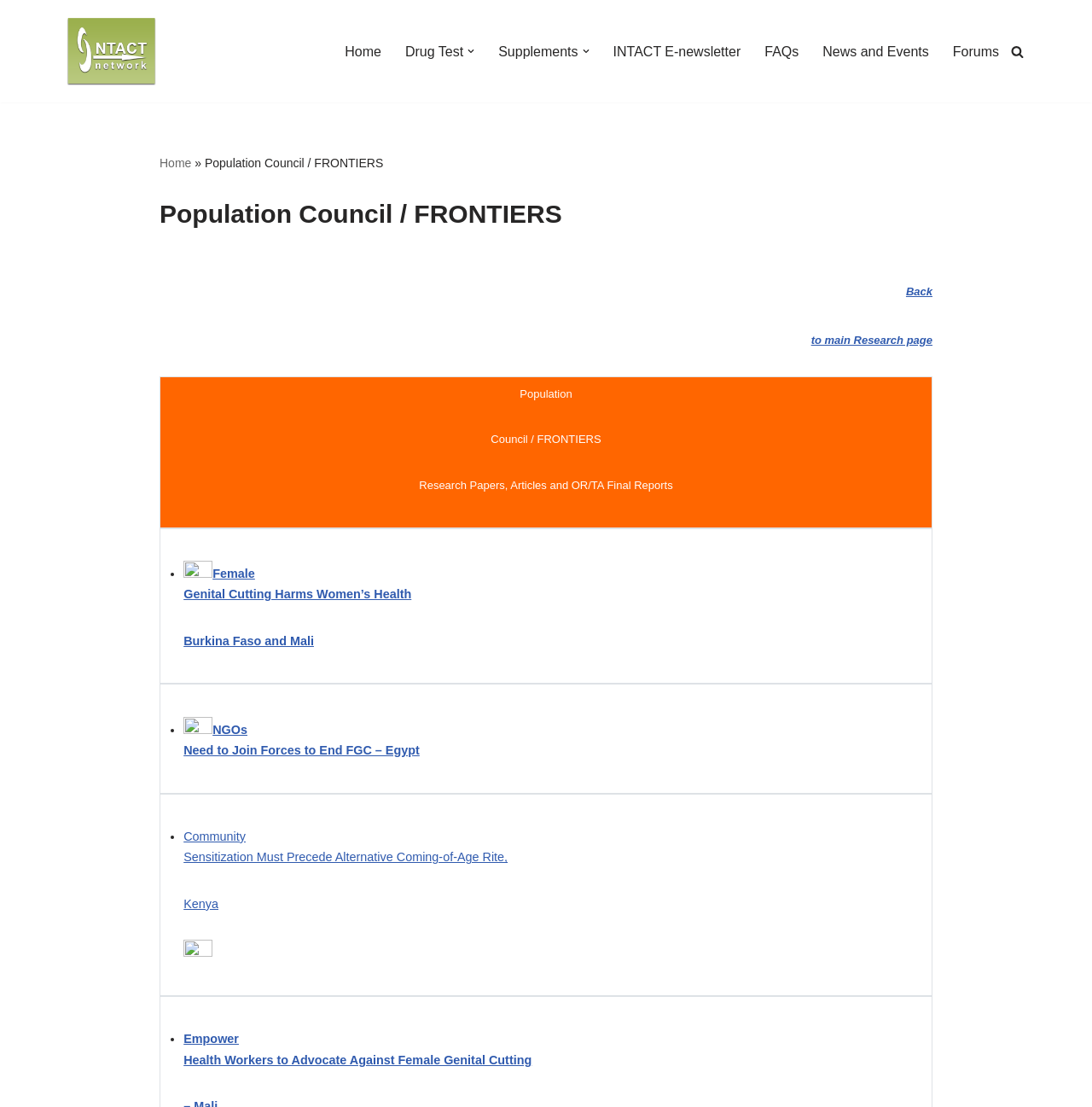Highlight the bounding box coordinates of the element you need to click to perform the following instruction: "Go back to the main Research page."

[0.743, 0.3, 0.854, 0.313]